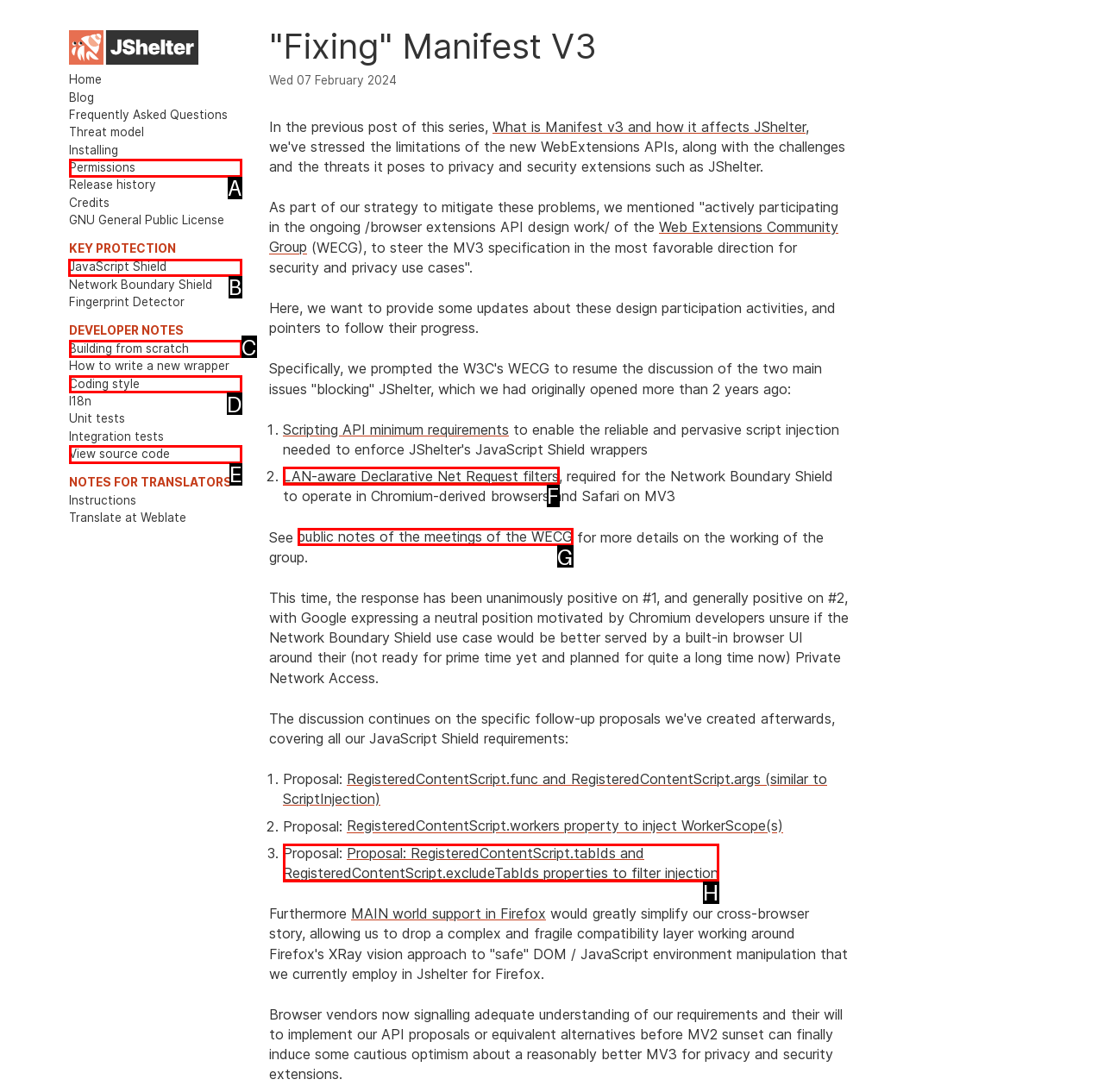Determine which HTML element to click for this task: Learn about 'JavaScript Shield' Provide the letter of the selected choice.

B